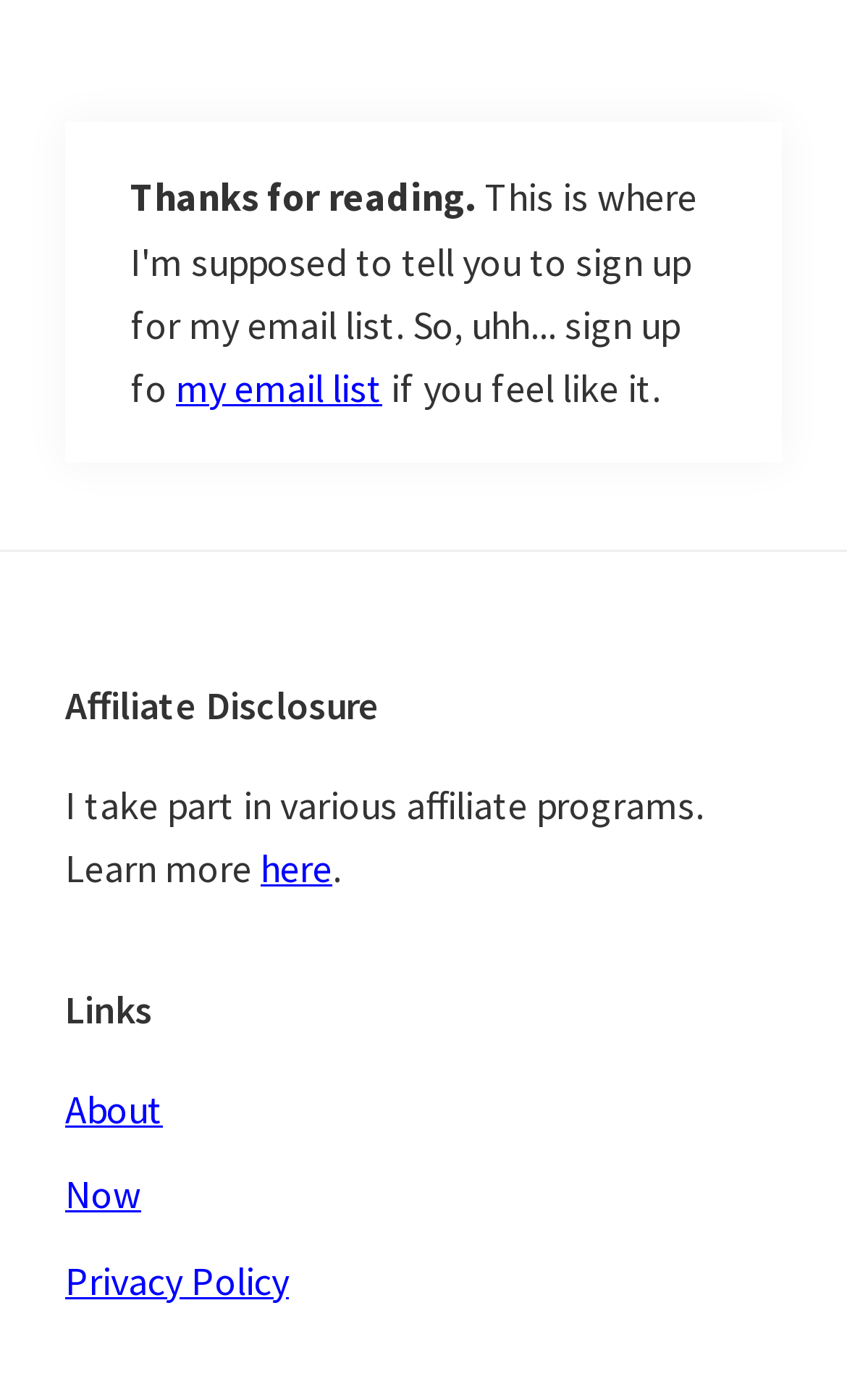Answer the question using only a single word or phrase: 
How many links are available under 'Links'?

3